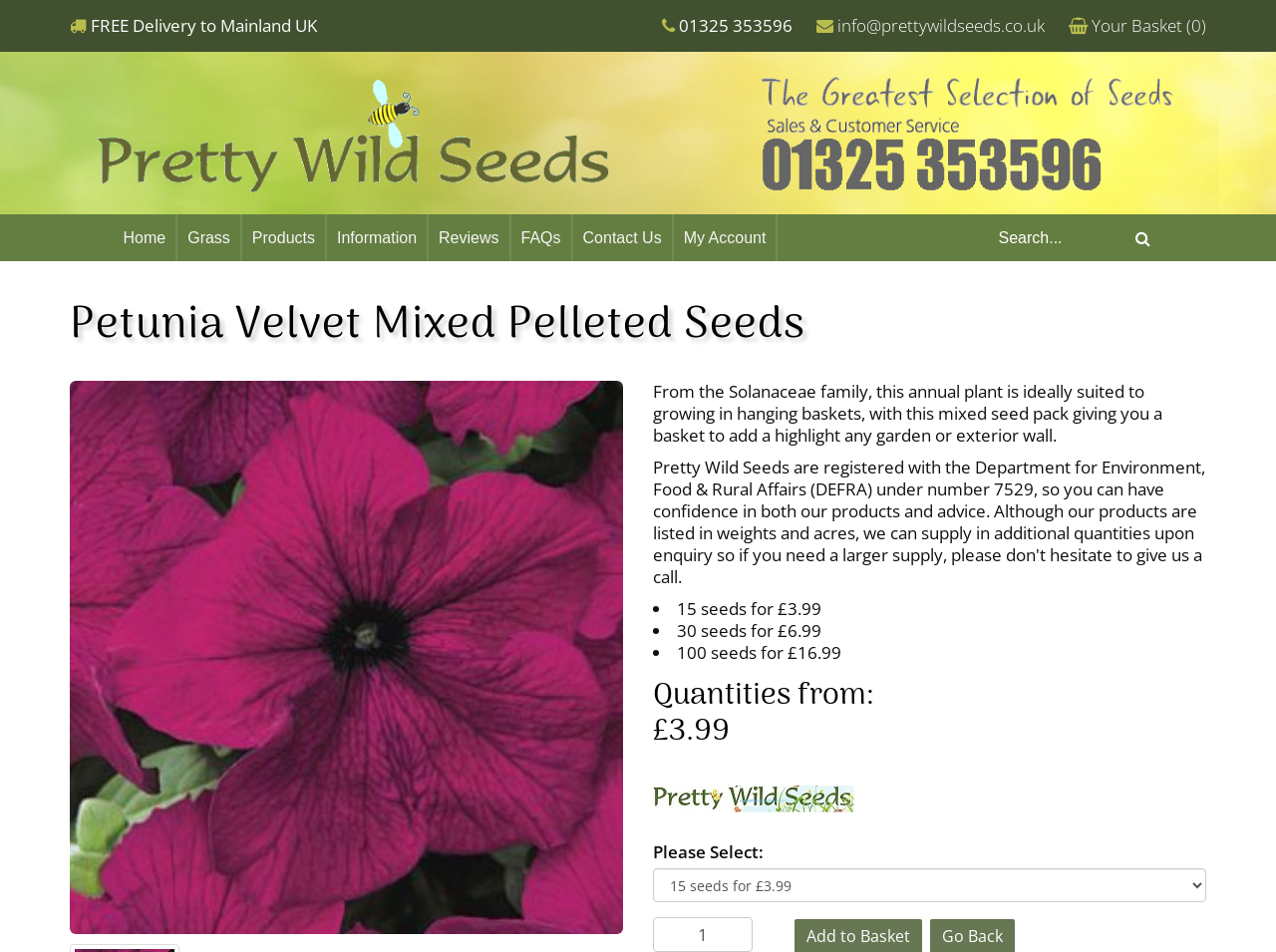Could you locate the bounding box coordinates for the section that should be clicked to accomplish this task: "View product information".

[0.117, 0.317, 0.945, 0.369]